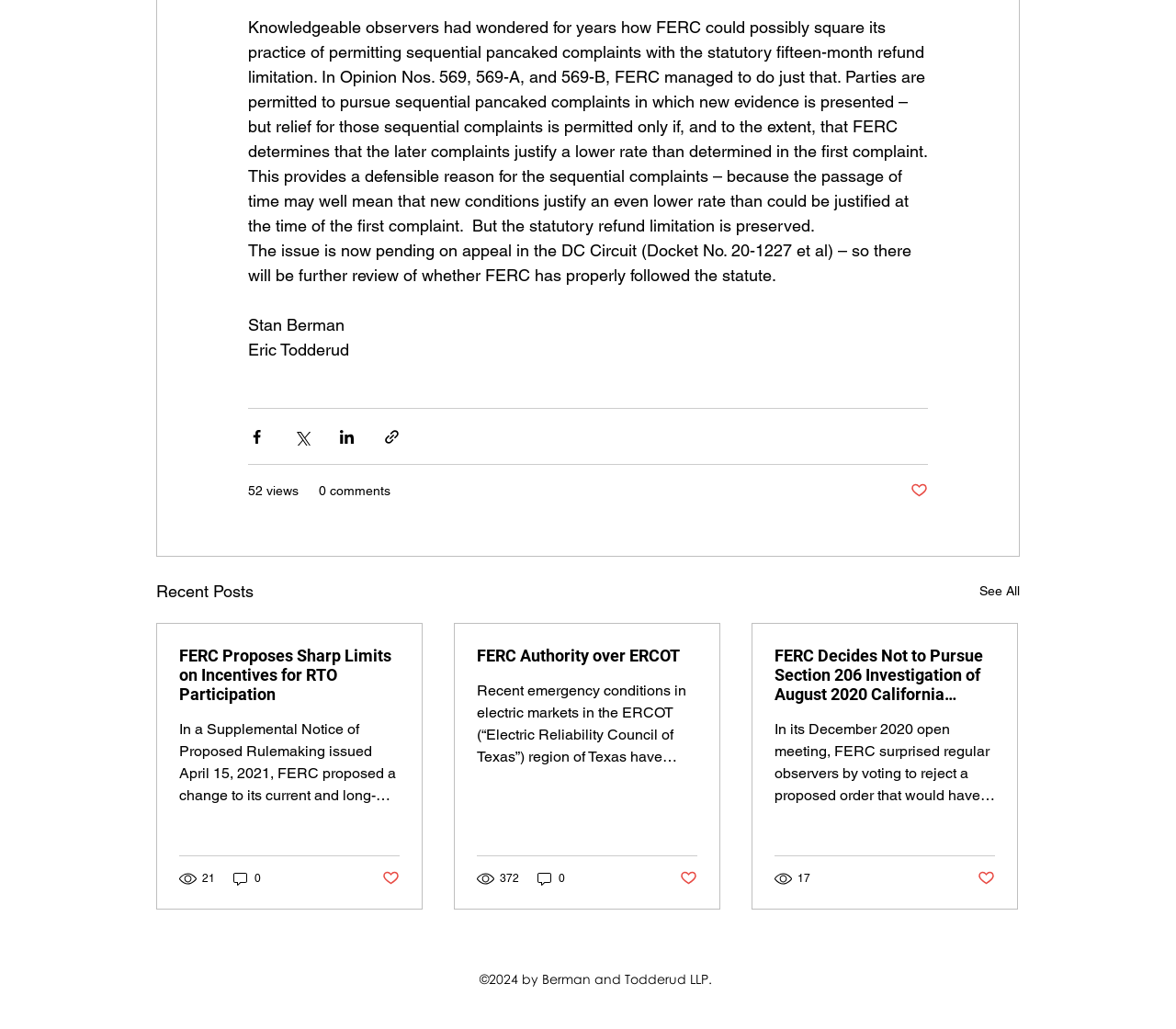Kindly determine the bounding box coordinates for the area that needs to be clicked to execute this instruction: "Read FERC Authority over ERCOT".

[0.405, 0.628, 0.593, 0.646]